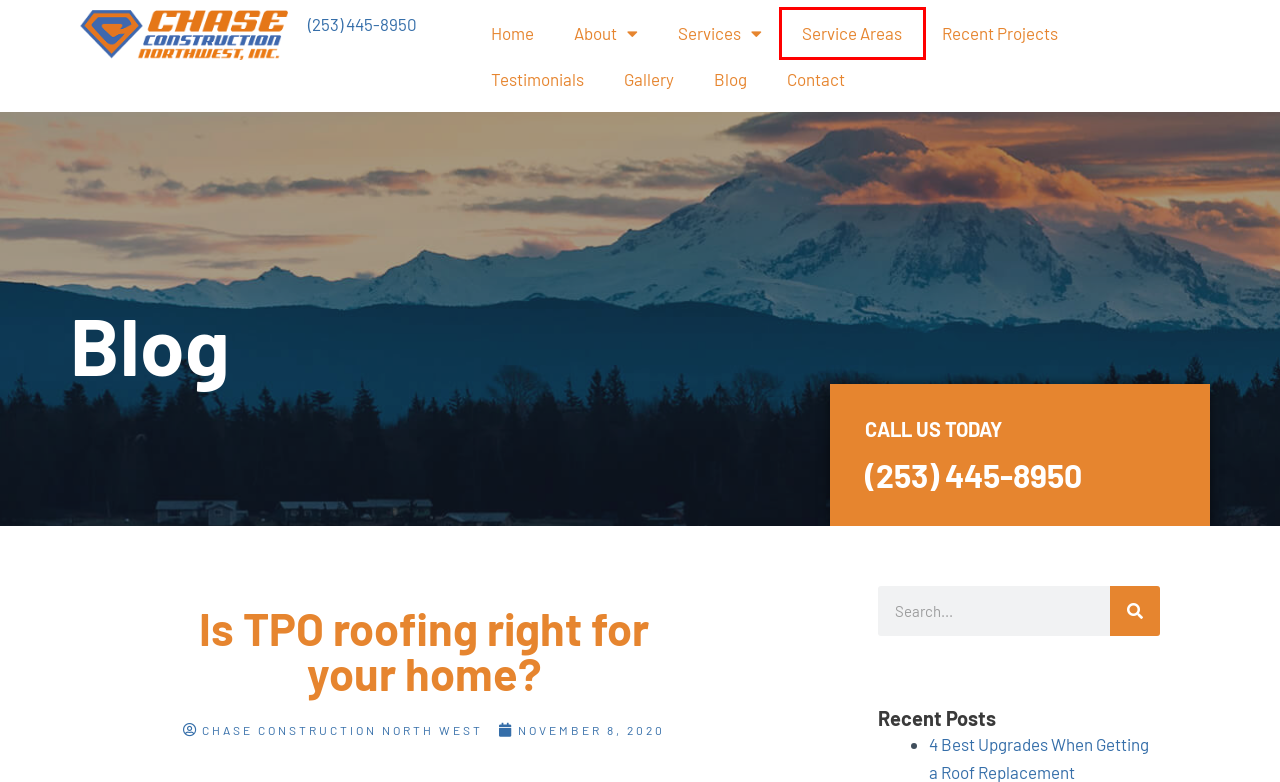Examine the screenshot of a webpage with a red bounding box around an element. Then, select the webpage description that best represents the new page after clicking the highlighted element. Here are the descriptions:
A. Contact Us | Roofing Estimates | Edgewood, WA | Chase Construction North West, Inc.
B. November 8, 2020 - Chase Construction North West | Puget Sound Roofing Company
C. Gallery | Roofing Projects | Edgewood, WA | Chase Construction North West, Inc.
D. Chase Construction North West, Author at Chase Construction North West | Puget Sound Roofing Company
E. Roofing Reviews from Our Past Customers
F. Chase Construction North West, Inc. | Roofing Company in Edgewood, WA
G. Chase Roofing Service Areas in WA
H. News and Blog | Roofing Tips | Edgewood, WA | Chase Construction North West, Inc.

G